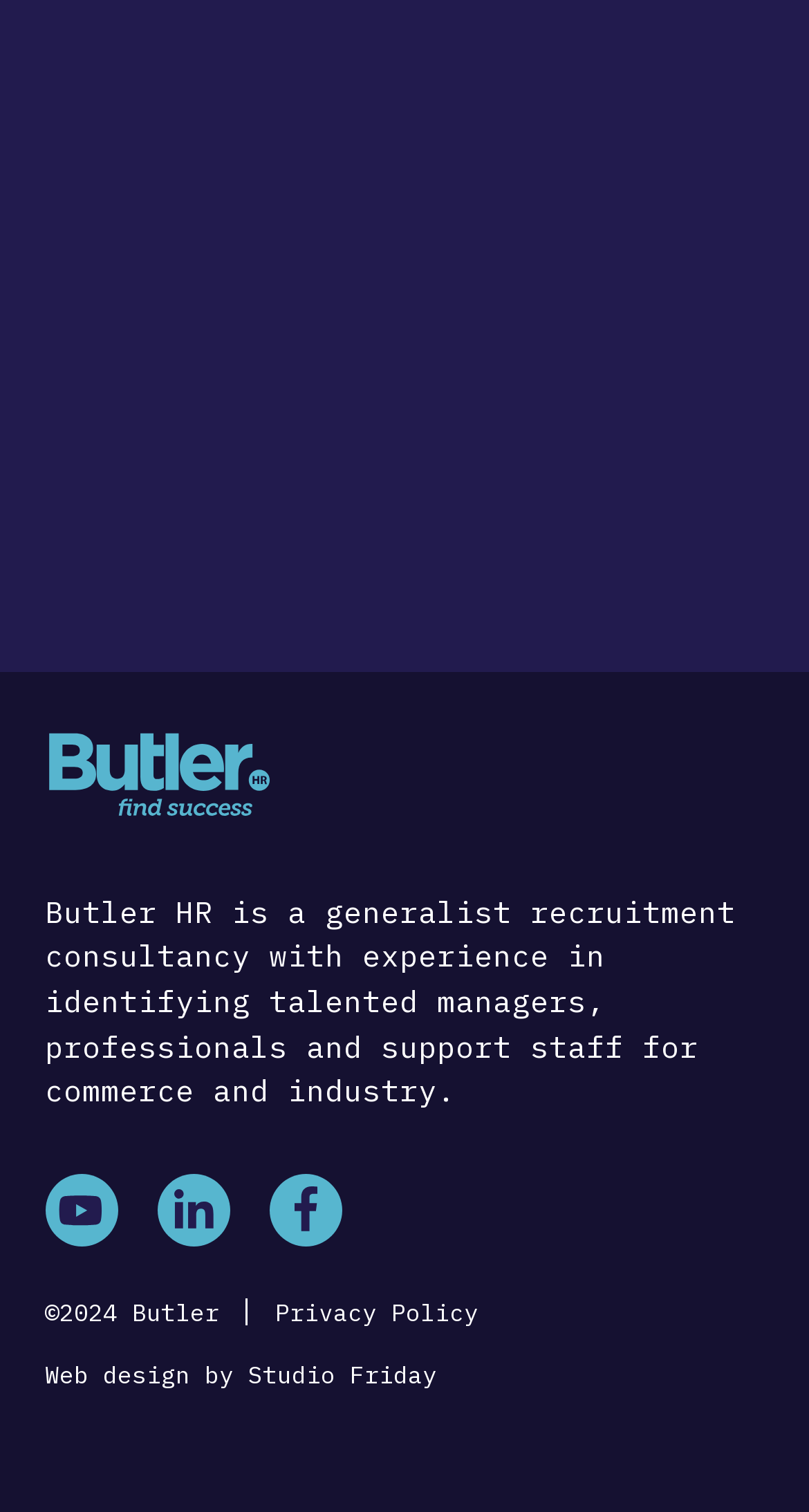Using the description "Specifications", locate and provide the bounding box of the UI element.

None